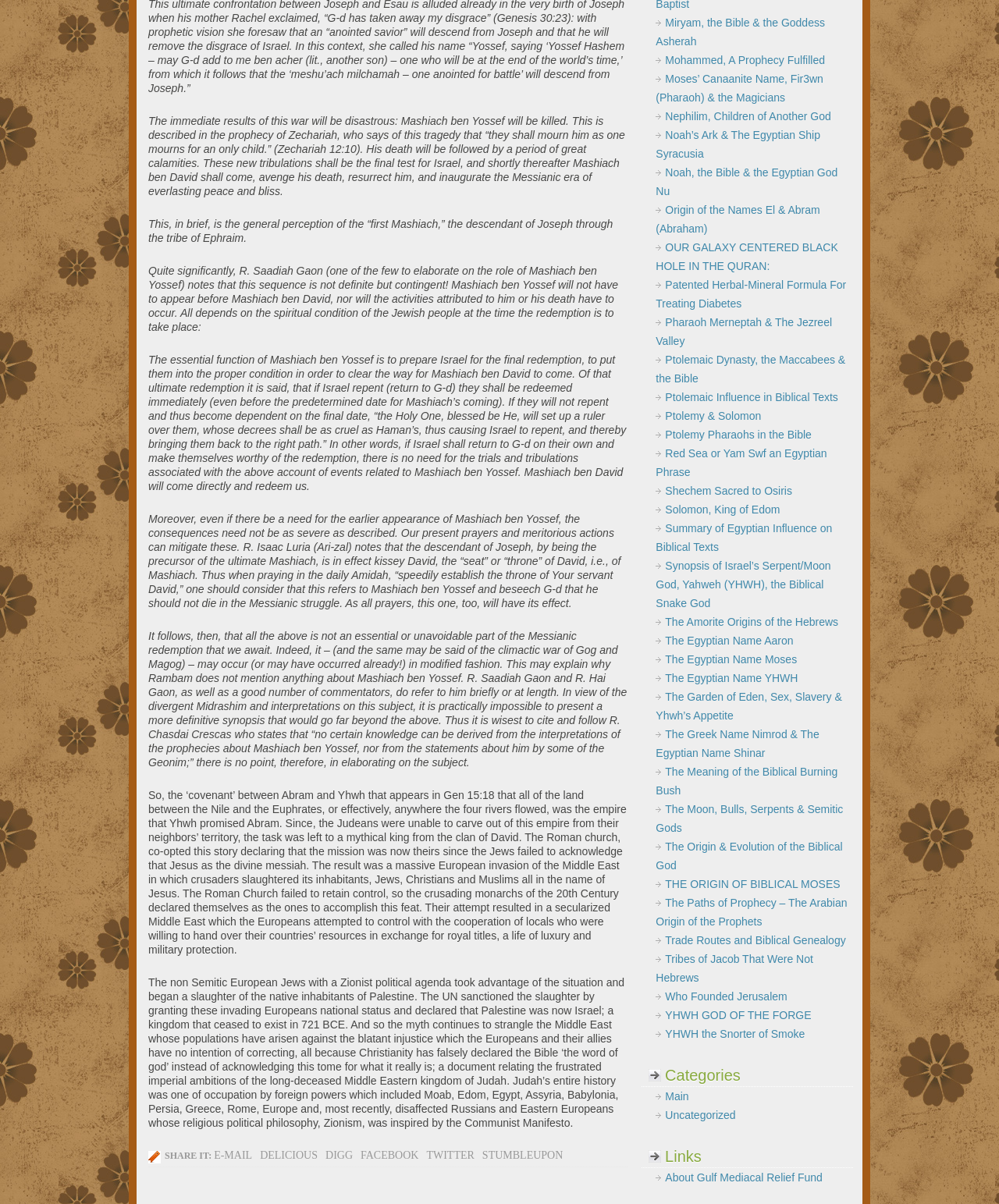Using the webpage screenshot and the element description Ptolemy & Solomon, determine the bounding box coordinates. Specify the coordinates in the format (top-left x, top-left y, bottom-right x, bottom-right y) with values ranging from 0 to 1.

[0.656, 0.34, 0.762, 0.351]